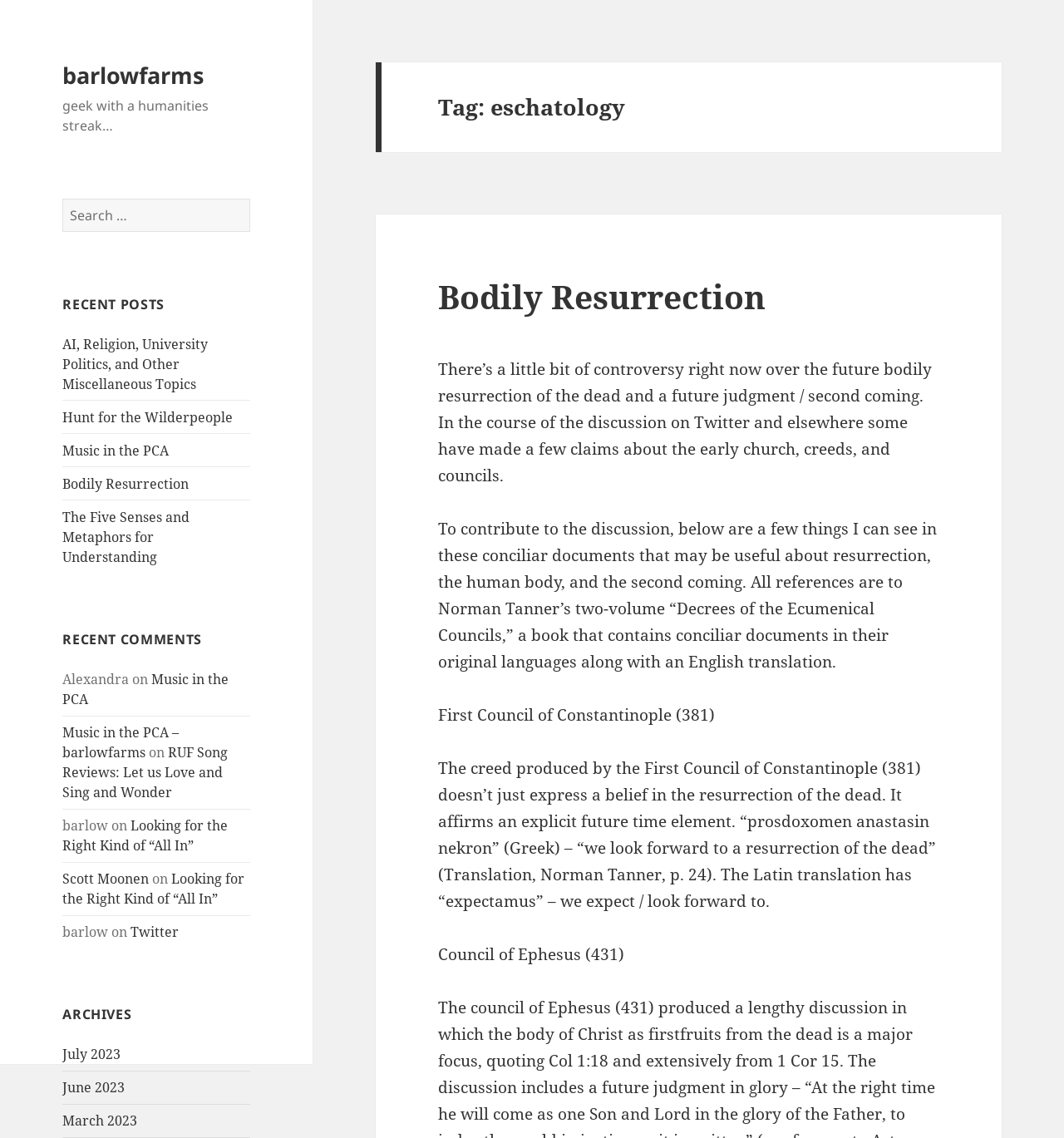What is the category of the post 'Music in the PCA'?
Please respond to the question with a detailed and informative answer.

The post 'Music in the PCA' is listed under the category 'eschatology', which can be found in the 'Tag' section of the webpage.